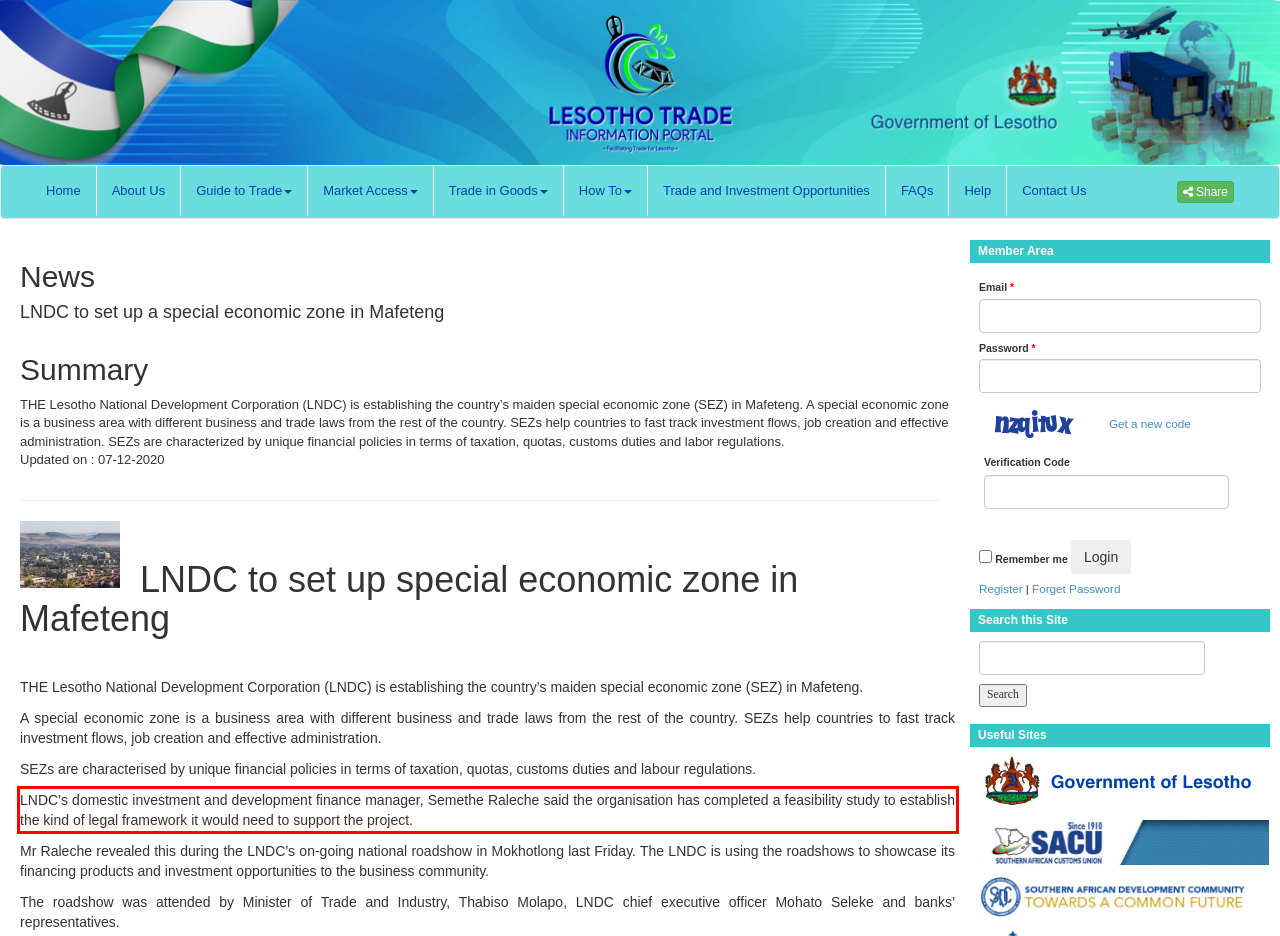With the provided screenshot of a webpage, locate the red bounding box and perform OCR to extract the text content inside it.

LNDC’s domestic investment and development finance manager, Semethe Raleche said the organisation has completed a feasibility study to establish the kind of legal framework it would need to support the project.